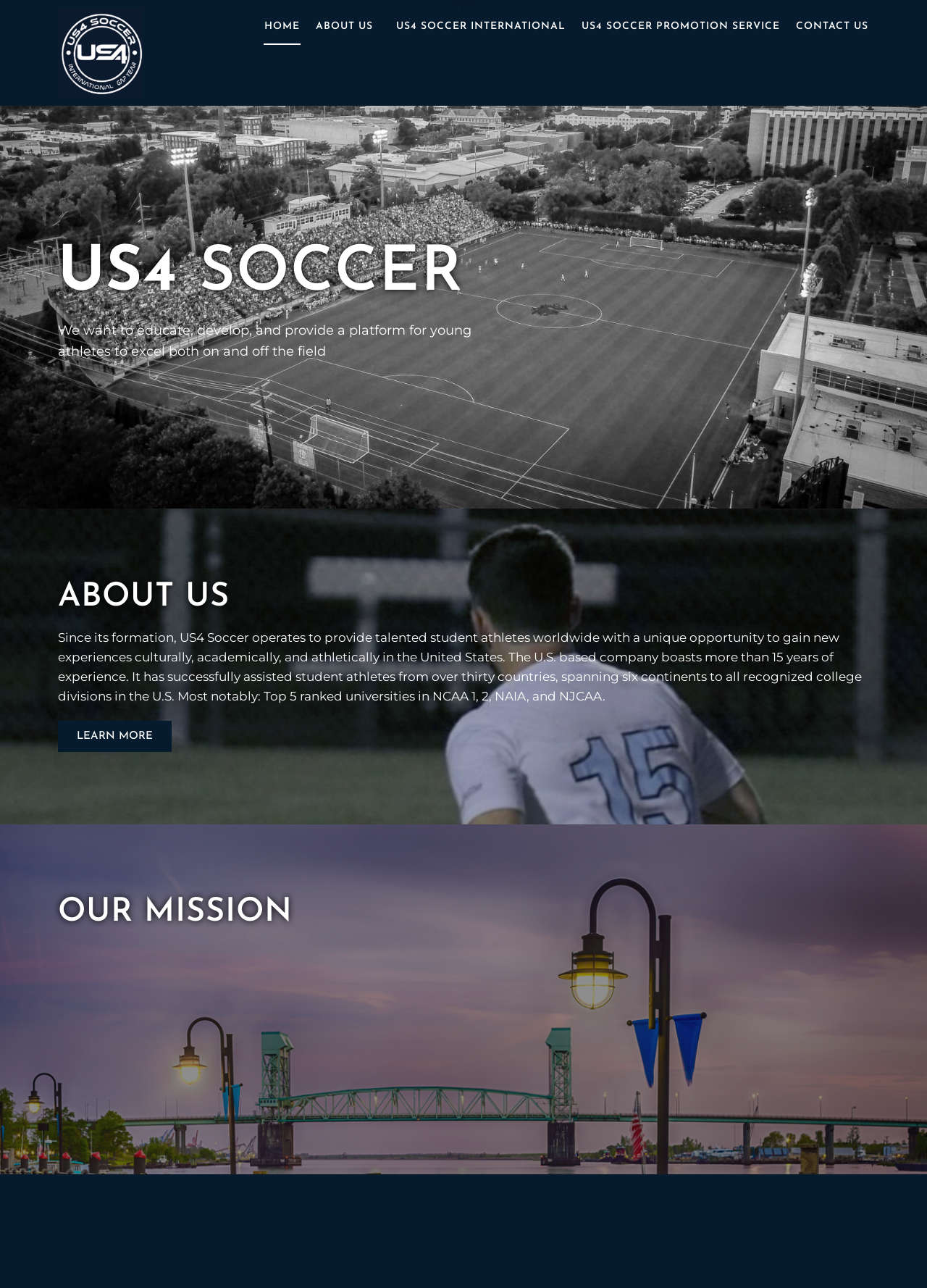Describe the webpage meticulously, covering all significant aspects.

The webpage is about US 4 Soccer International Academy, an organization that aims to educate, develop, and provide a platform for young athletes to excel both on and off the field. 

At the top of the page, there are five links: an empty link, HOME, ABOUT US, US4 SOCCER INTERNATIONAL, US4 SOCCER PROMOTION SERVICE, and CONTACT US, aligned horizontally from left to right. 

Below these links, there is a large heading "US4 SOCCER" followed by a subheading that reiterates the organization's mission. 

Further down, there is another heading "ABOUT US" which is followed by a detailed paragraph describing the organization's history, experience, and achievements in providing opportunities to student athletes worldwide. 

To the right of this paragraph, there is a "LEARN MORE" link. 

Finally, at the bottom of the page, there is a heading "OUR MISSION".